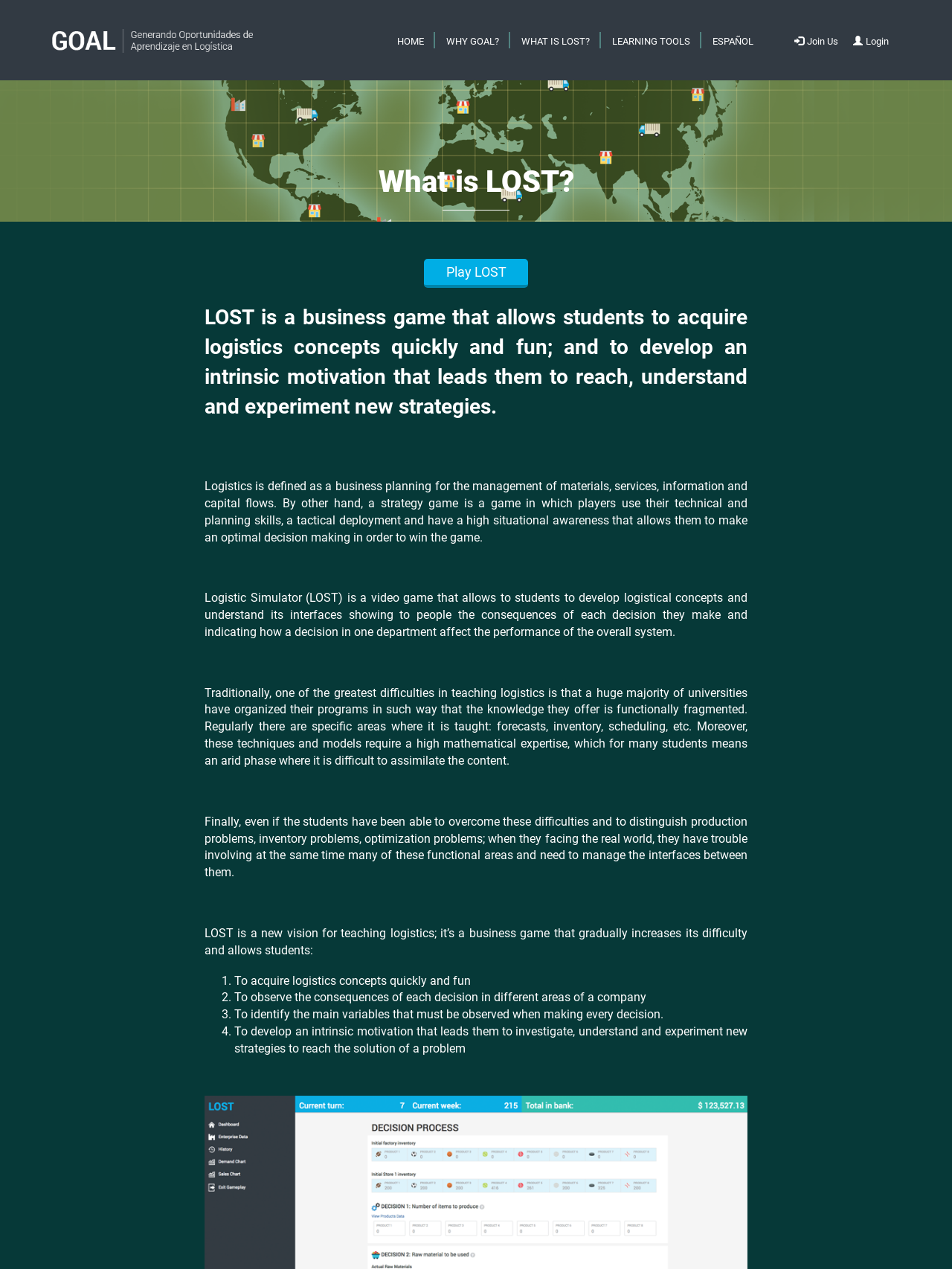Can you look at the image and give a comprehensive answer to the question:
How many points are mentioned as benefits of LOST?

There are four points mentioned as benefits of LOST, which are listed as numbered items in the StaticText elements with the text 'To acquire logistics concepts quickly and fun', 'To observe the consequences of each decision in different areas of a company', 'To identify the main variables that must be observed when making every decision.', and 'To develop an intrinsic motivation that leads them to investigate, understand and experiment new strategies to reach the solution of a problem'.